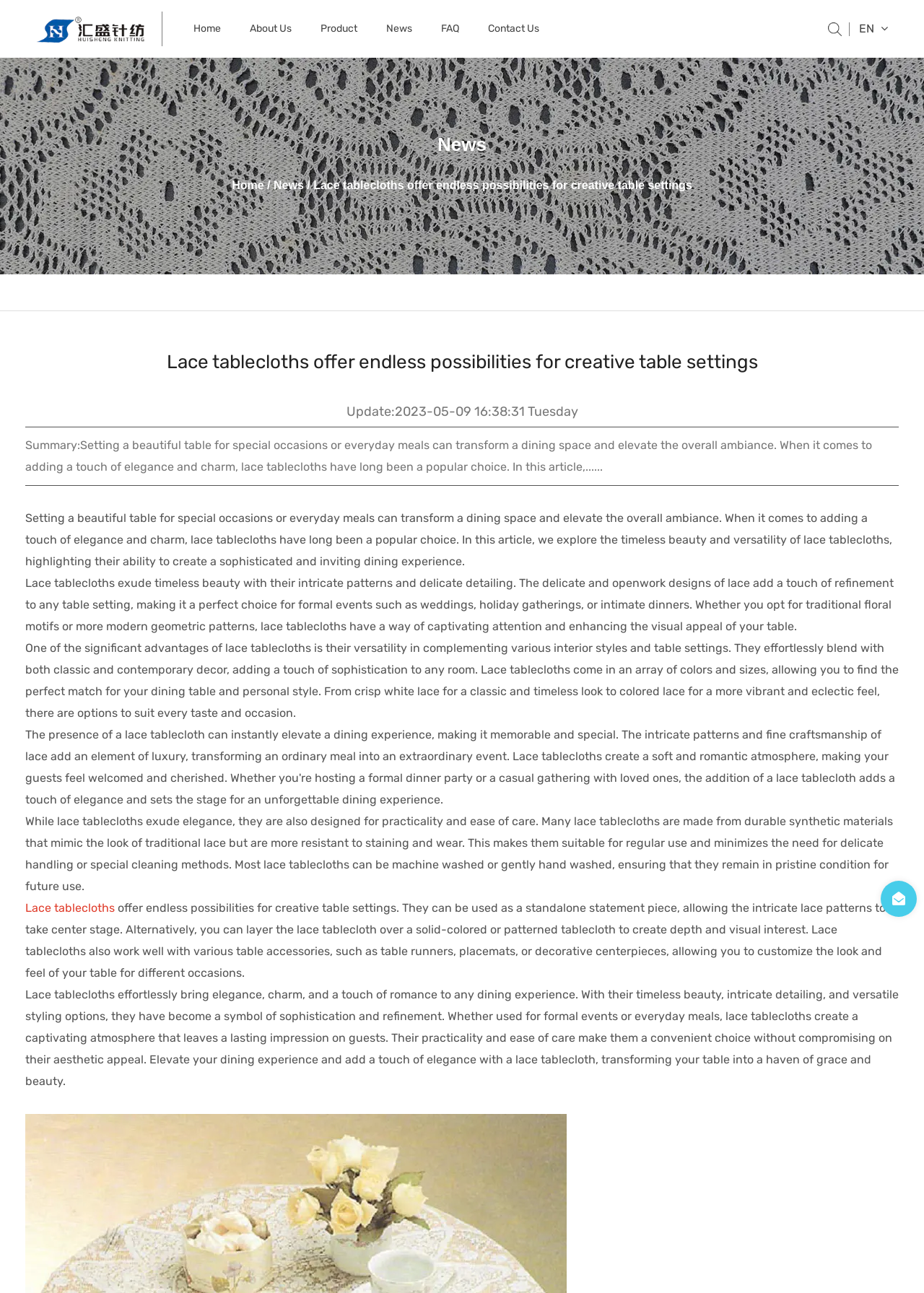Identify and provide the bounding box for the element described by: "Lace tablecloths".

[0.027, 0.697, 0.124, 0.707]